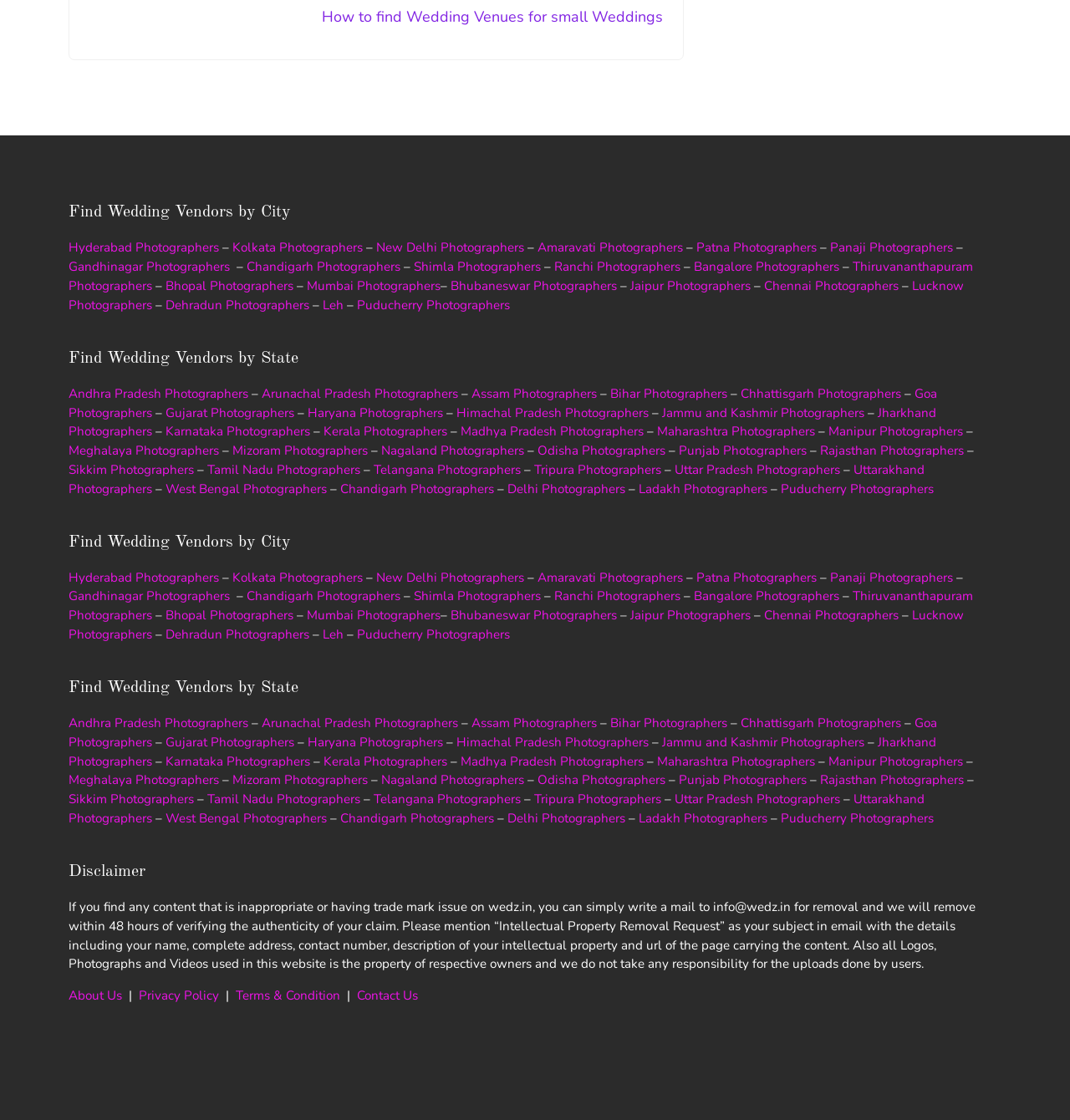Can you find the bounding box coordinates for the element to click on to achieve the instruction: "Search for wedding venues for small weddings"?

[0.301, 0.006, 0.62, 0.024]